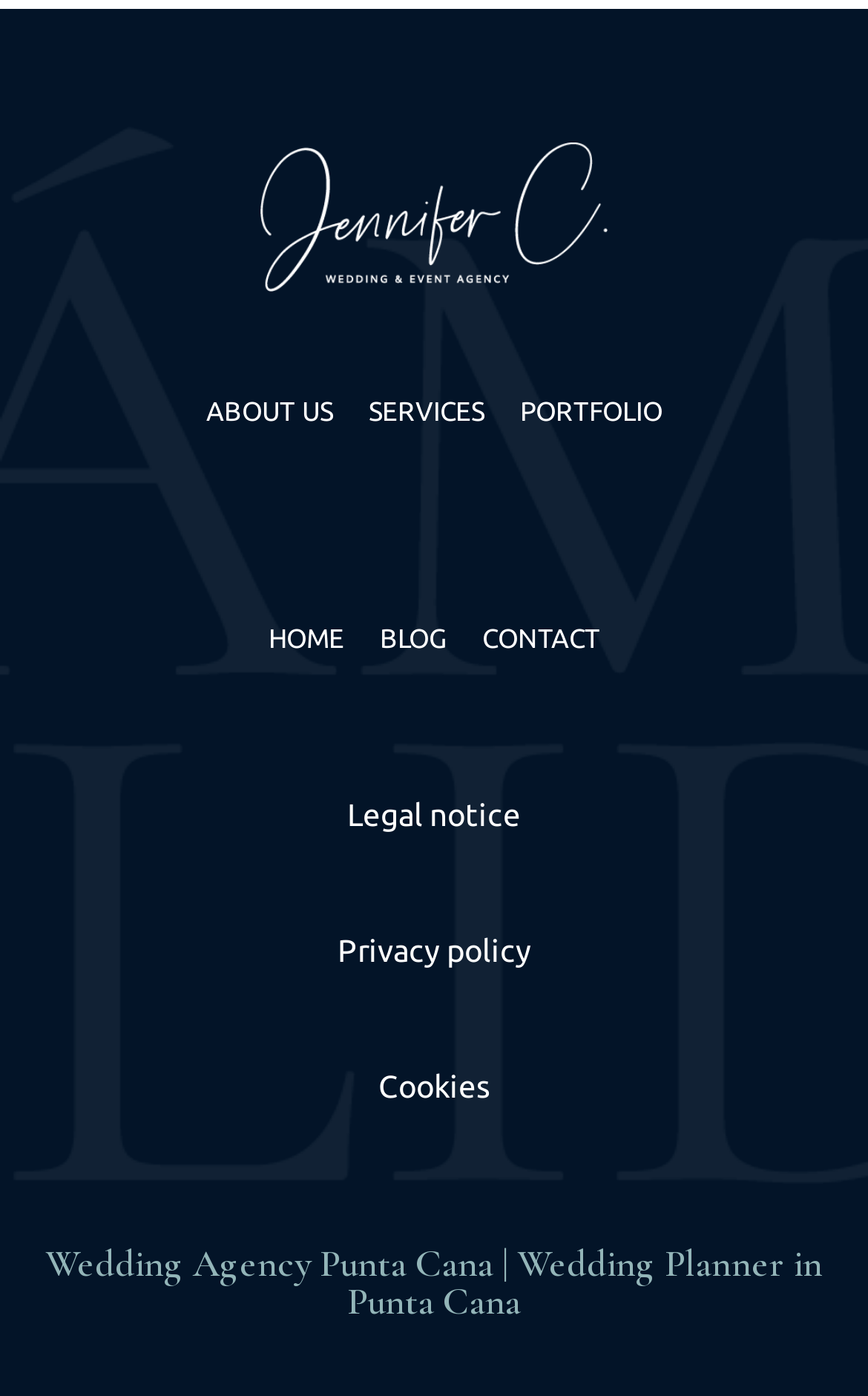Indicate the bounding box coordinates of the clickable region to achieve the following instruction: "click on ABOUT US."

[0.237, 0.28, 0.383, 0.309]